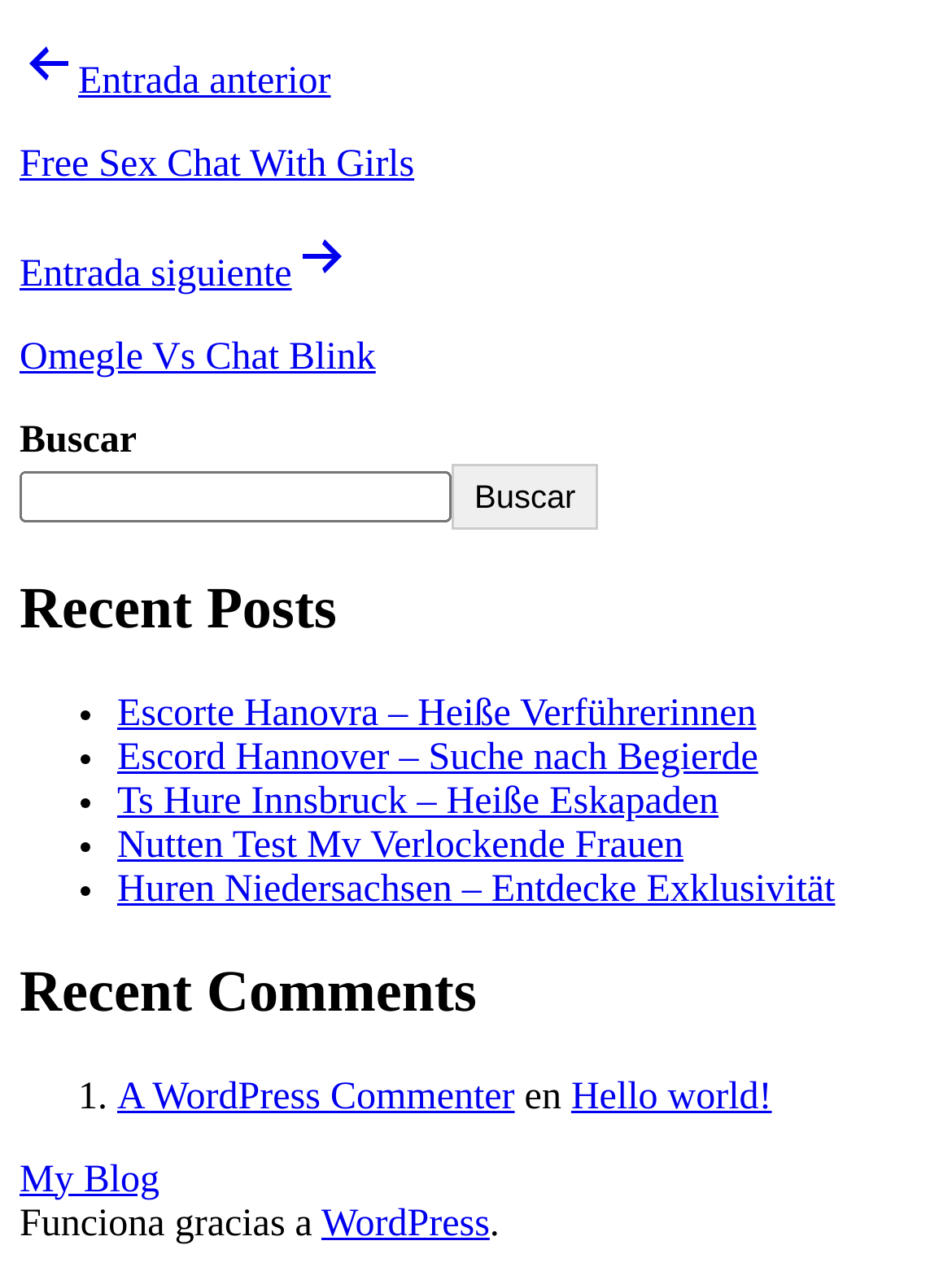Please find the bounding box coordinates of the element that needs to be clicked to perform the following instruction: "Go to the previous post". The bounding box coordinates should be four float numbers between 0 and 1, represented as [left, top, right, bottom].

[0.021, 0.027, 0.979, 0.148]